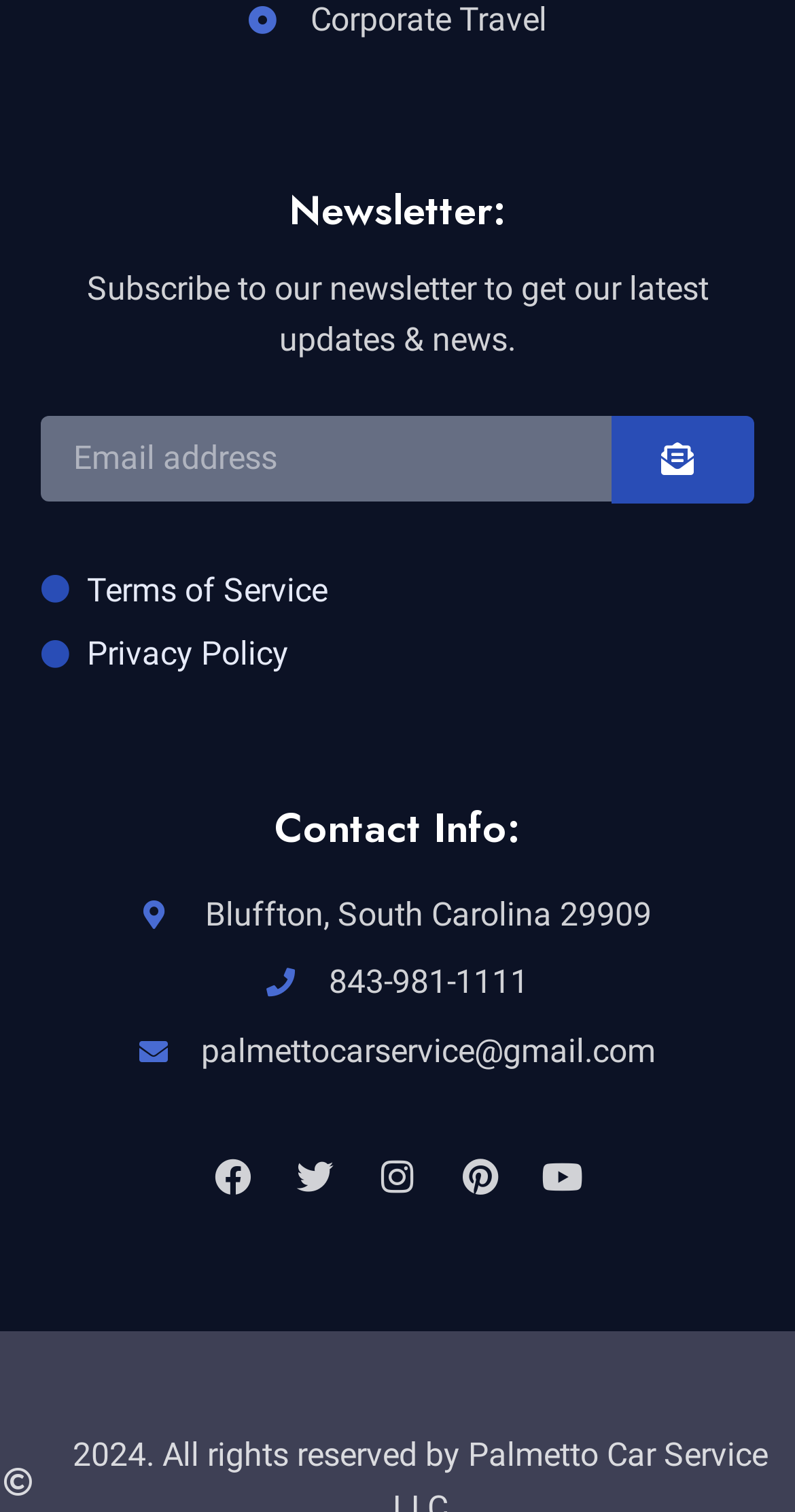Please provide a brief answer to the following inquiry using a single word or phrase:
What is the purpose of the newsletter?

Get latest updates & news